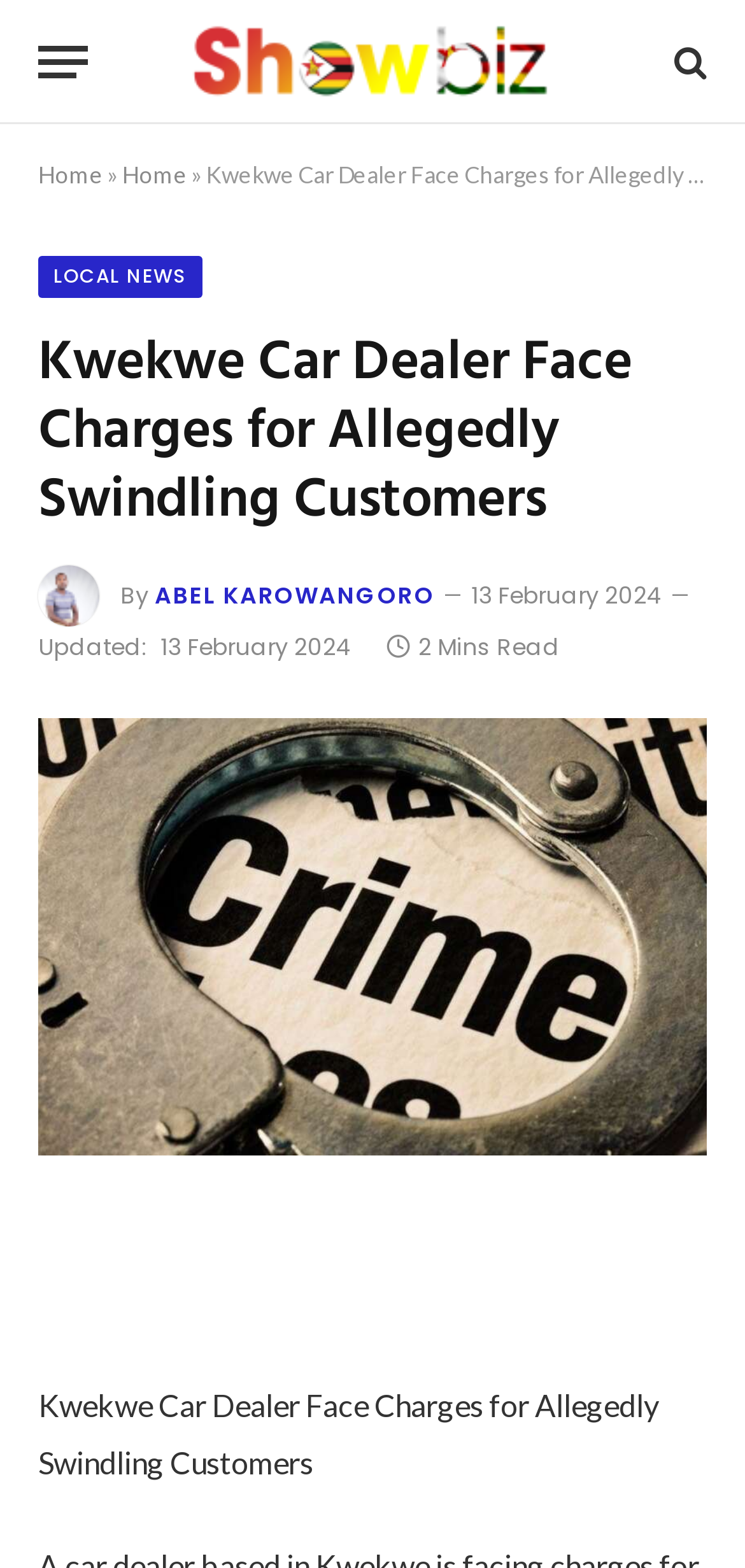Locate the bounding box coordinates of the element you need to click to accomplish the task described by this instruction: "Enter company name".

None